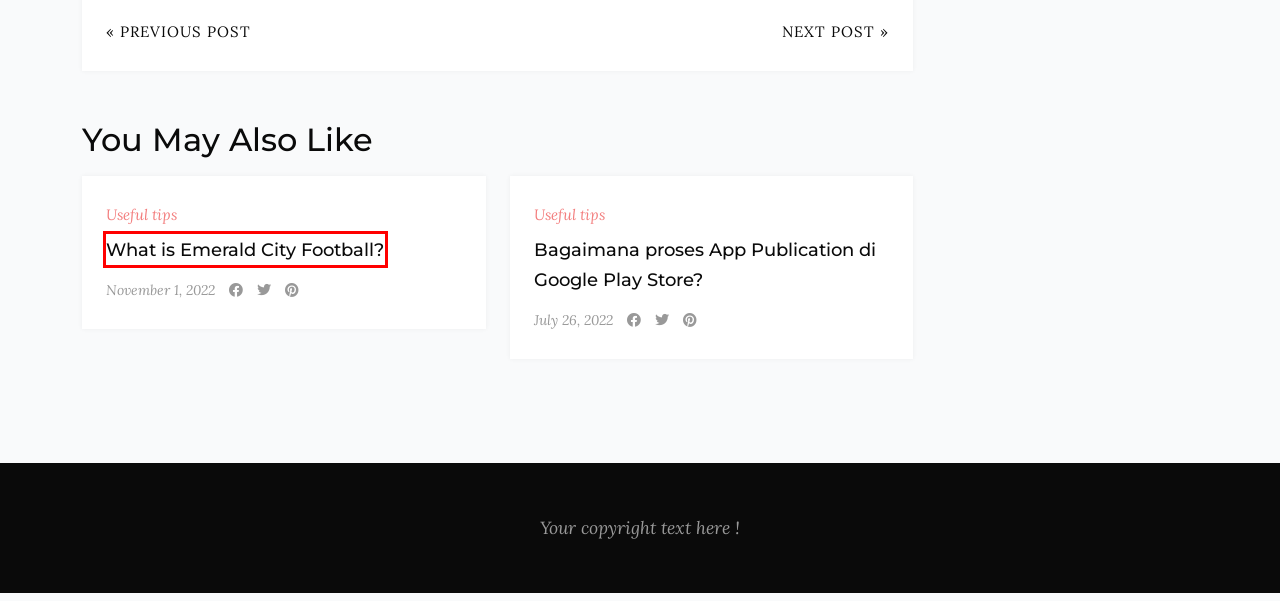You are provided with a screenshot of a webpage where a red rectangle bounding box surrounds an element. Choose the description that best matches the new webpage after clicking the element in the red bounding box. Here are the choices:
A. Is the Open University of Israel accredited? – Locke-movie.com
B. July 26, 2022 – Locke-movie.com
C. Is May a good time to visit Universal Studios Orlando? – Locke-movie.com
D. Who was Tito Jackson first wife? – Locke-movie.com
E. Locke-movie.com – Best place for relax your brain
F. Bagaimana proses App Publication di Google Play Store? – Locke-movie.com
G. How do you find the equation of a tangent to a curve? – Locke-movie.com
H. What is Emerald City Football? – Locke-movie.com

H